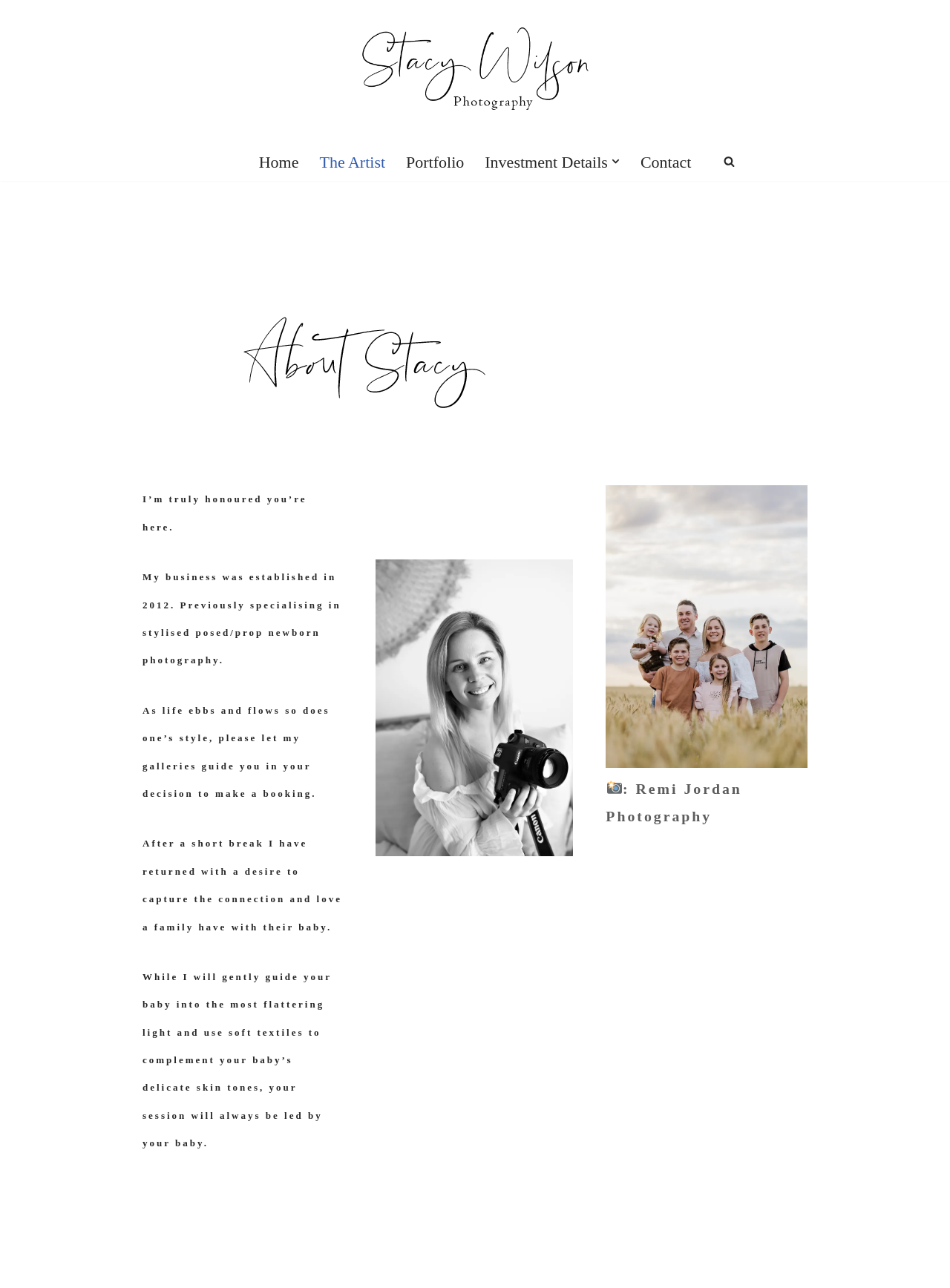Given the element description, predict the bounding box coordinates in the format (top-left x, top-left y, bottom-right x, bottom-right y). Make sure all values are between 0 and 1. Here is the element description: Skip to content

[0.0, 0.018, 0.023, 0.03]